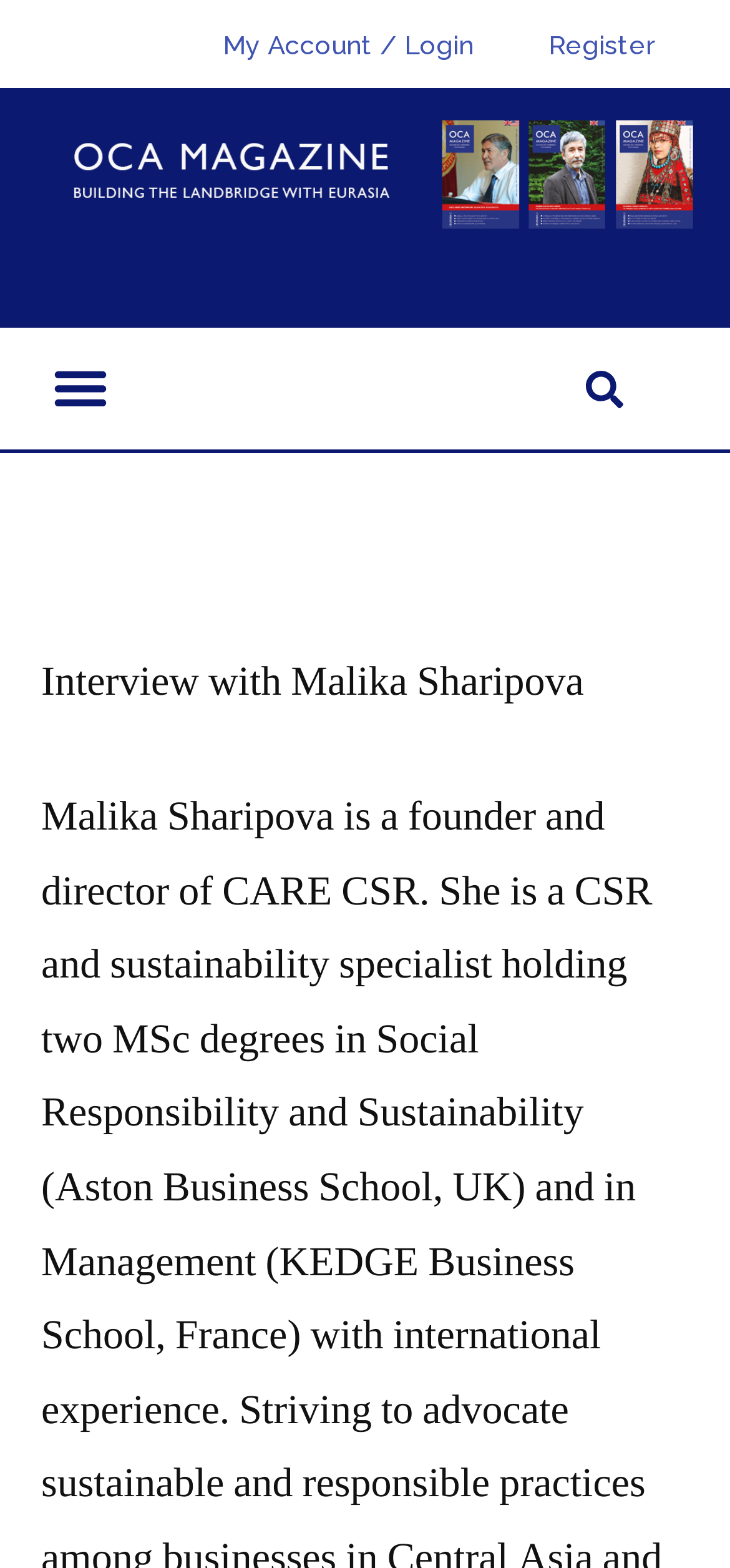What is the format of the article?
Please ensure your answer is as detailed and informative as possible.

The title '10 Questions with Malika Sharipova' suggests that the article is in a Q&A format, where Malika Sharipova is being asked 10 questions.